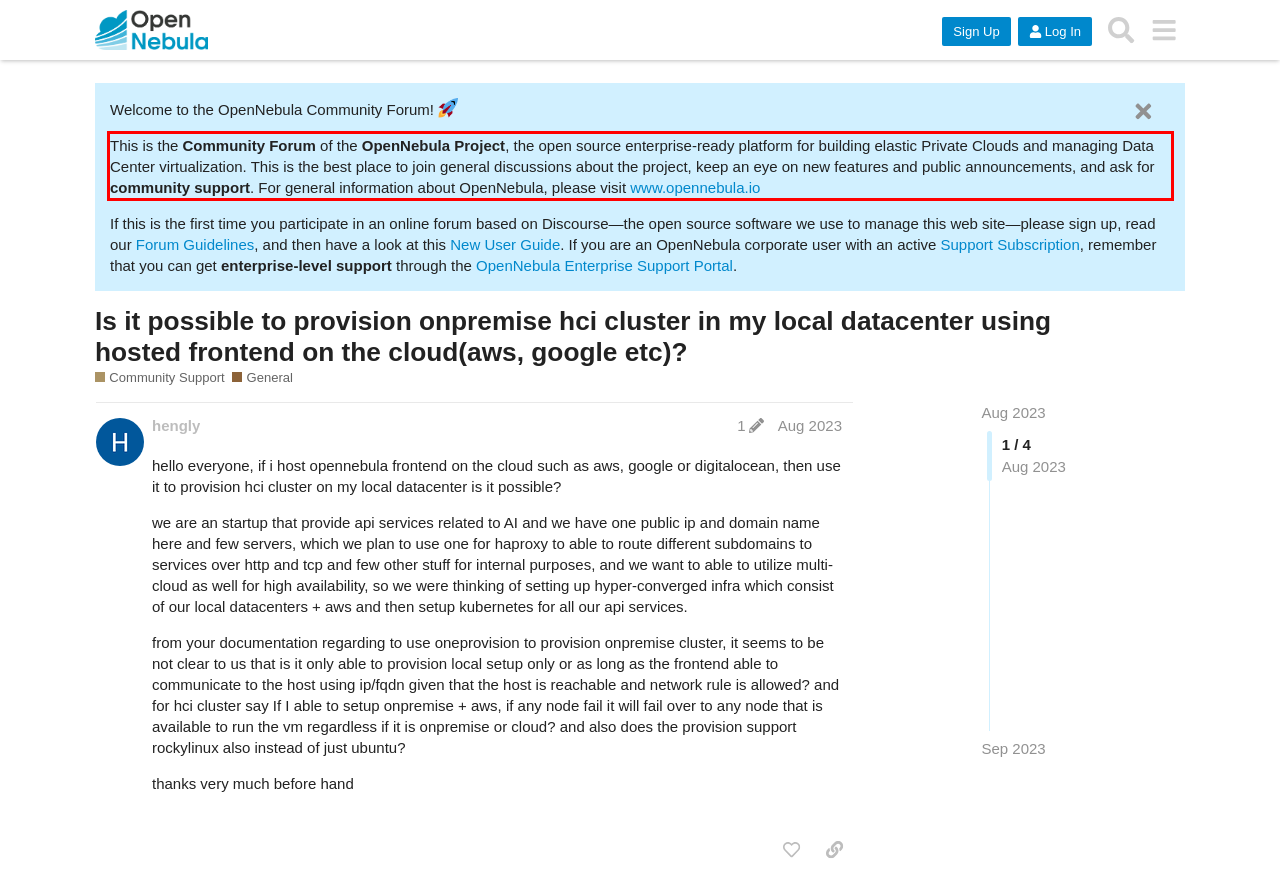There is a UI element on the webpage screenshot marked by a red bounding box. Extract and generate the text content from within this red box.

This is the Community Forum of the OpenNebula Project, the open source enterprise-ready platform for building elastic Private Clouds and managing Data Center virtualization. This is the best place to join general discussions about the project, keep an eye on new features and public announcements, and ask for community support. For general information about OpenNebula, please visit www.opennebula.io